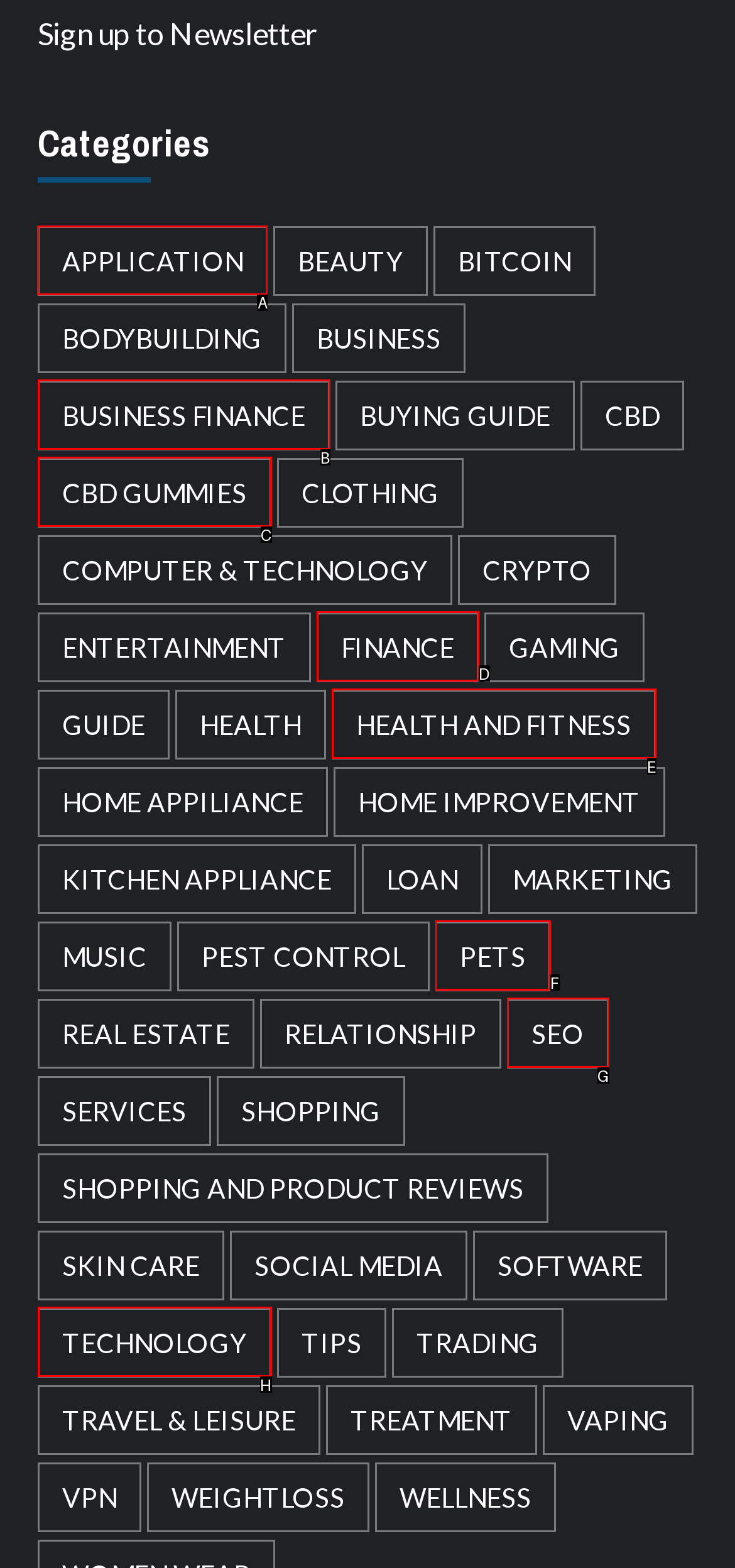Point out the HTML element I should click to achieve the following: Click on Application category Reply with the letter of the selected element.

A